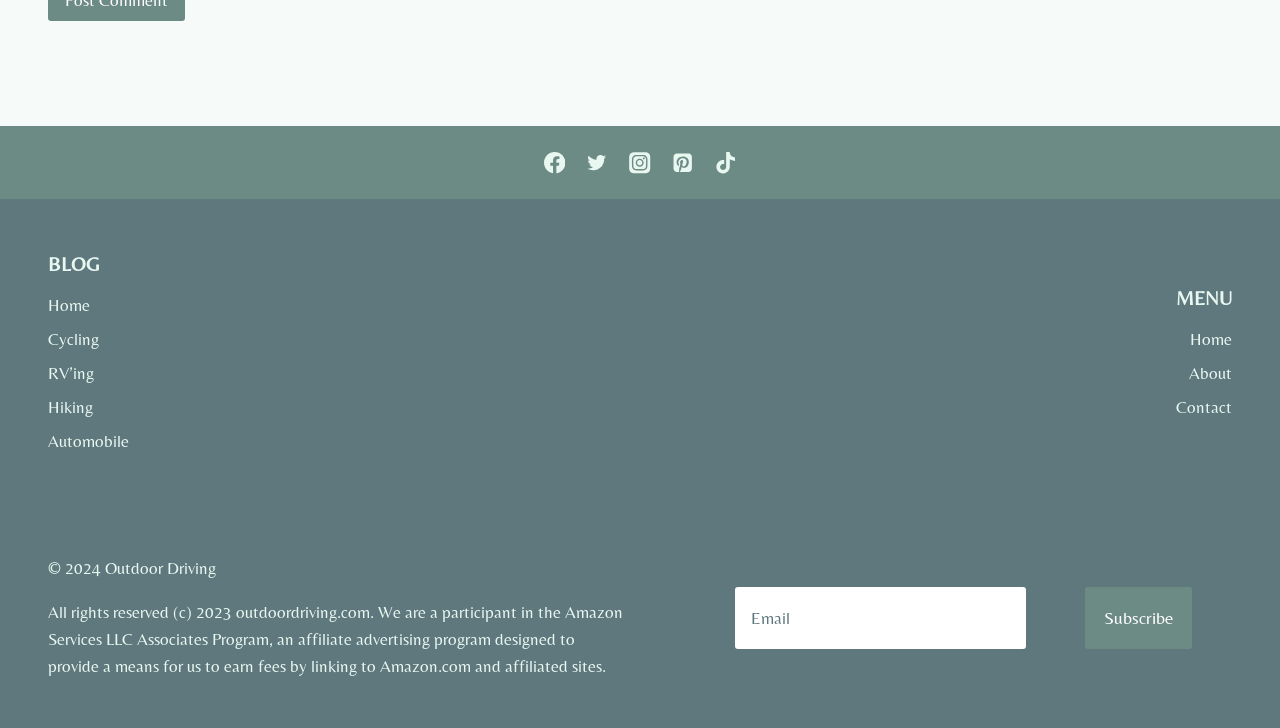Answer the question in a single word or phrase:
What is the purpose of the textbox?

Email